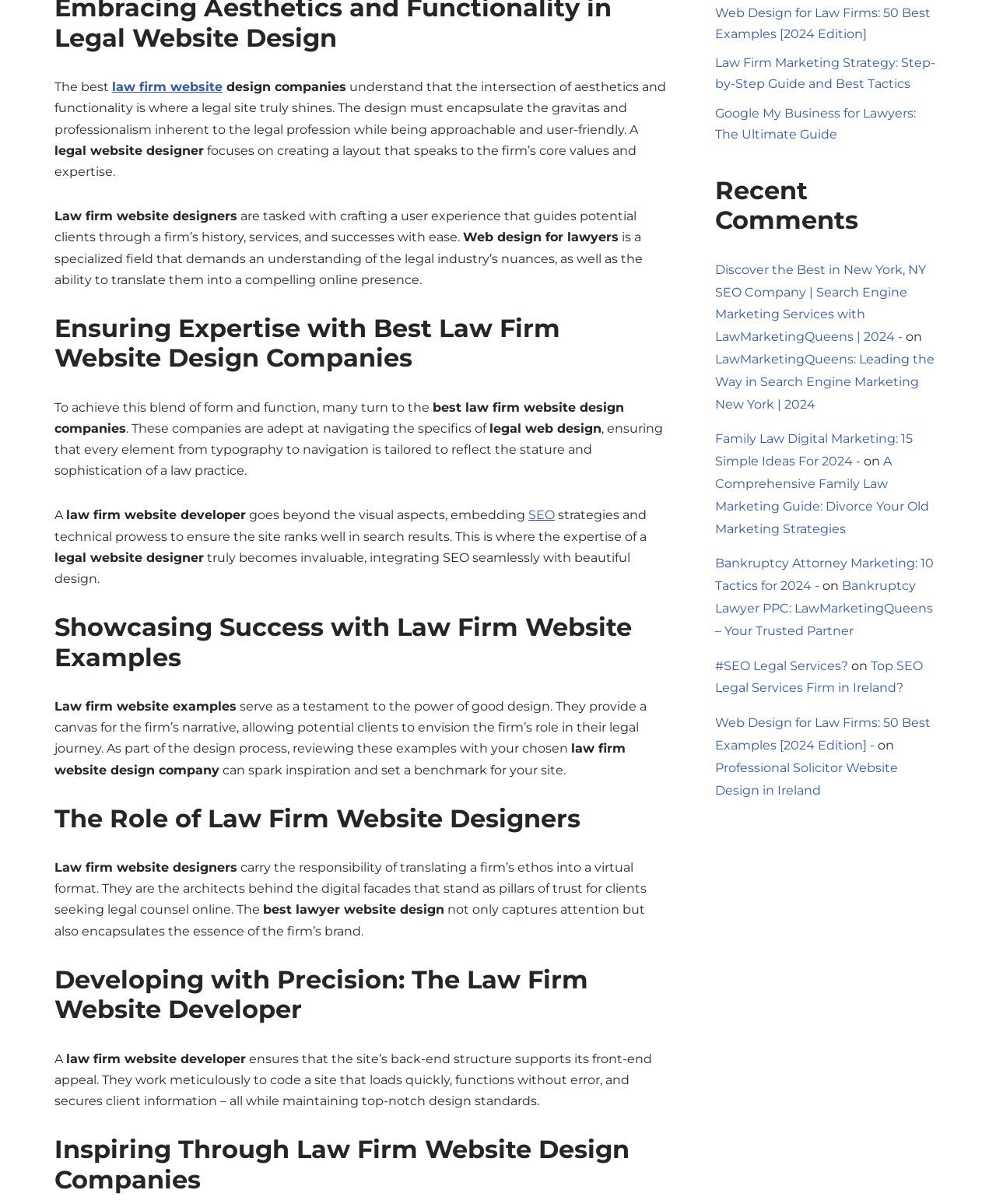Find the coordinates for the bounding box of the element with this description: "SEO".

[0.53, 0.422, 0.557, 0.434]